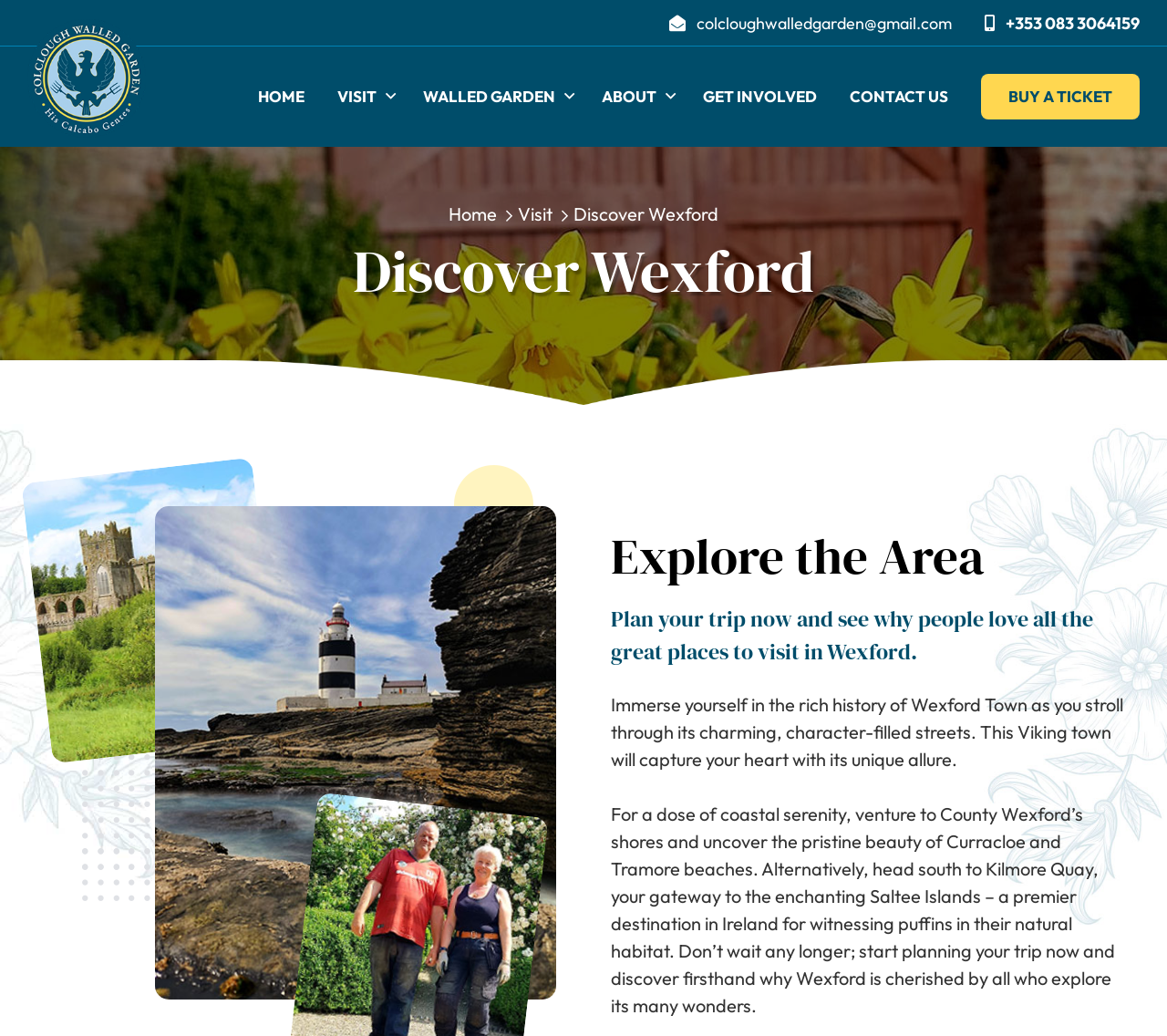What is the name of the walled garden?
Using the image, elaborate on the answer with as much detail as possible.

I found the answer by looking at the link with the text 'Colclough Walled Garden' and an associated image with the same name.